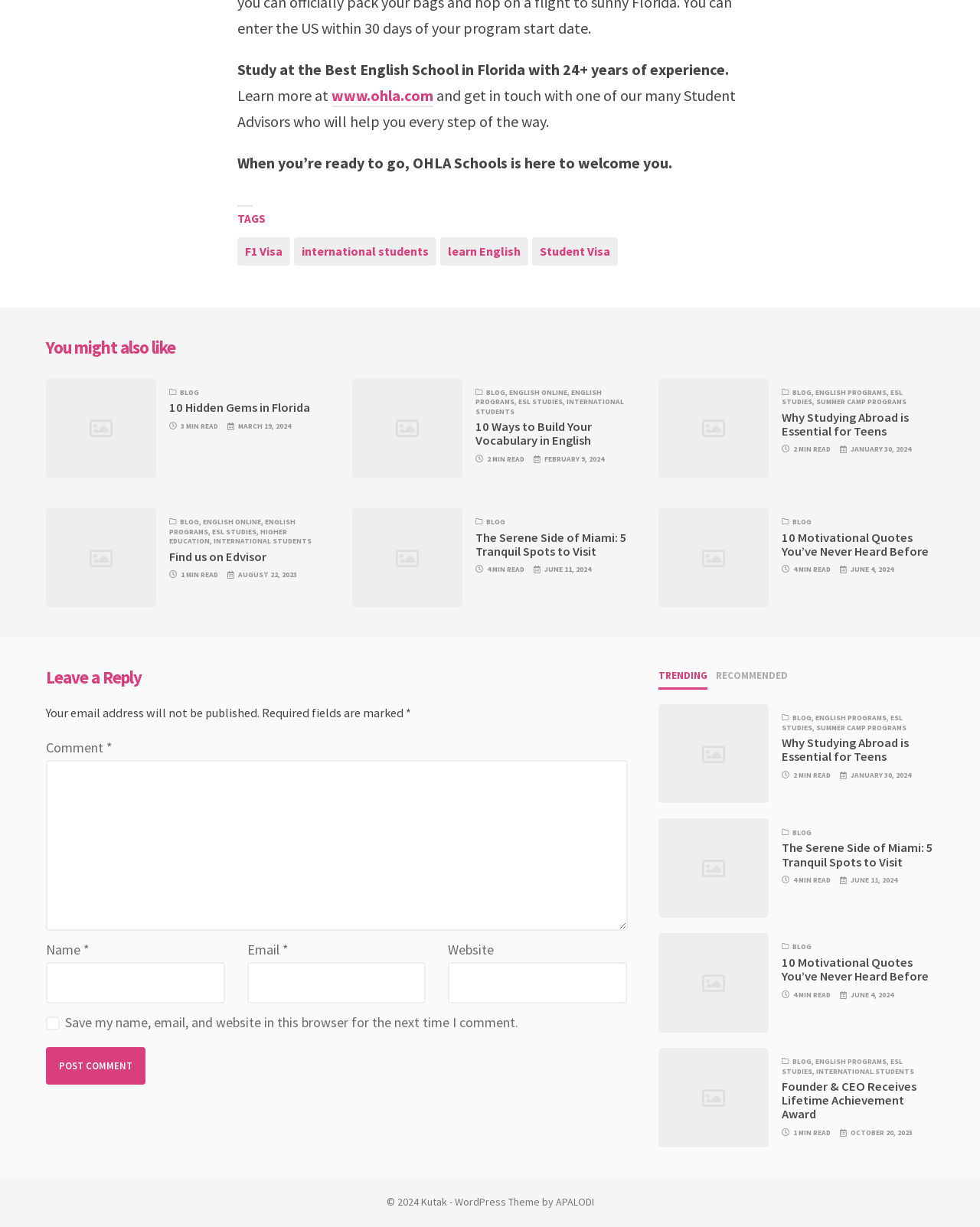Based on the image, provide a detailed and complete answer to the question: 
What is the purpose of the section with the heading 'TAGS'?

The question can be answered by looking at the section with the heading 'TAGS' which has links to related topics such as 'F1 Visa', 'international students', 'learn English', and 'Student Visa'.